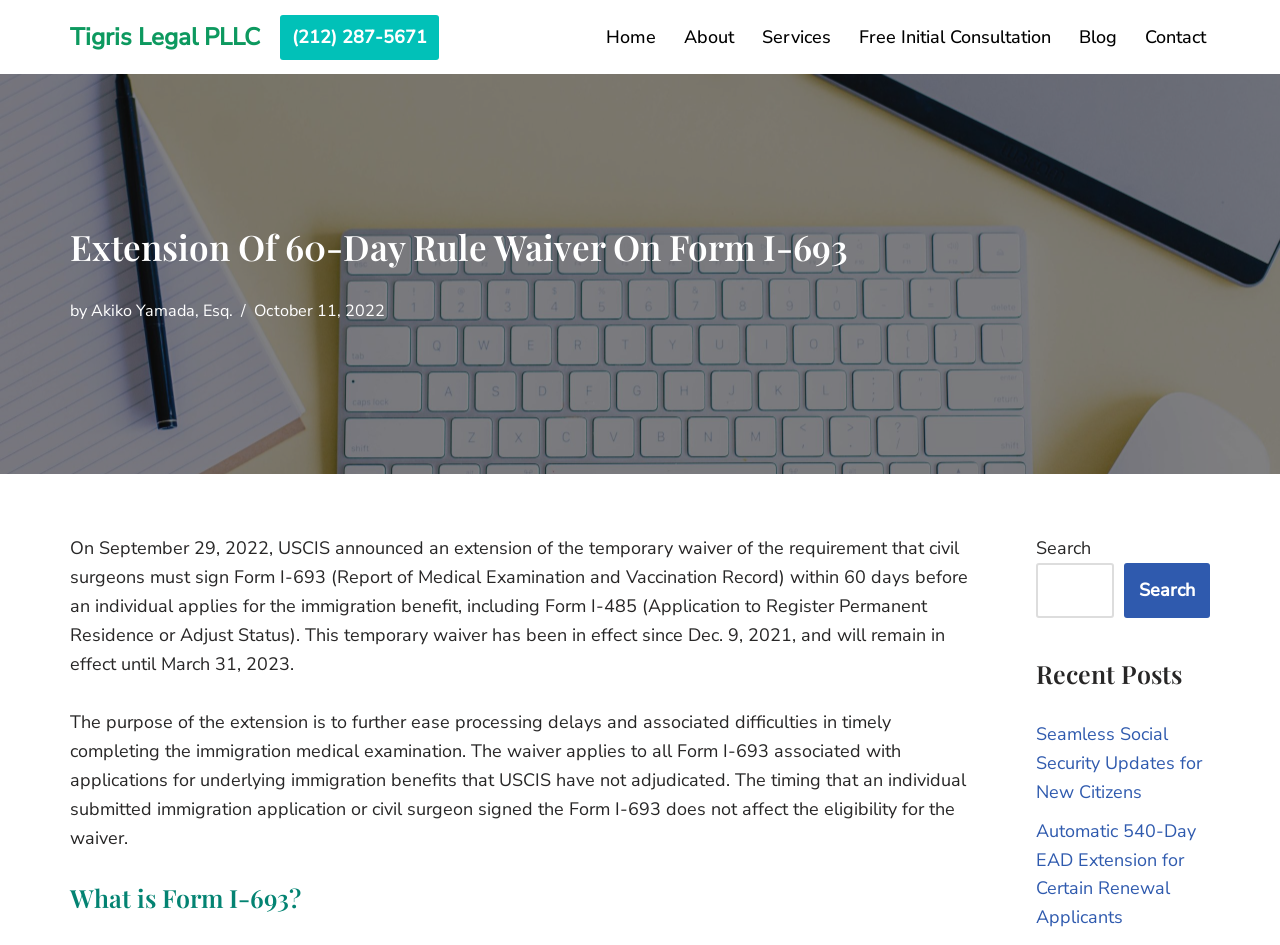Answer the following in one word or a short phrase: 
What is the purpose of the extension?

Ease processing delays